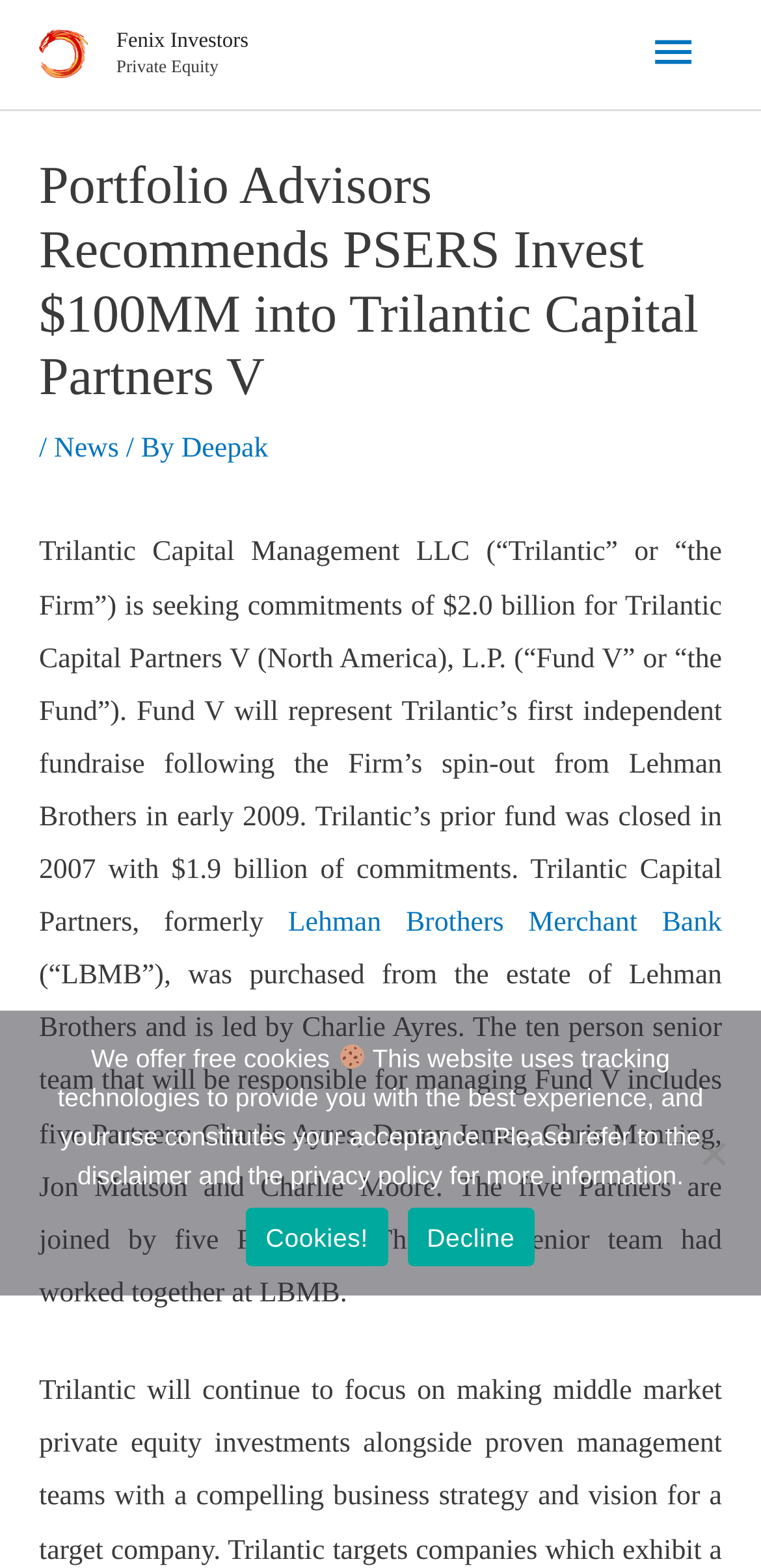What is the name of the firm seeking commitments?
Please answer using one word or phrase, based on the screenshot.

Trilantic Capital Management LLC